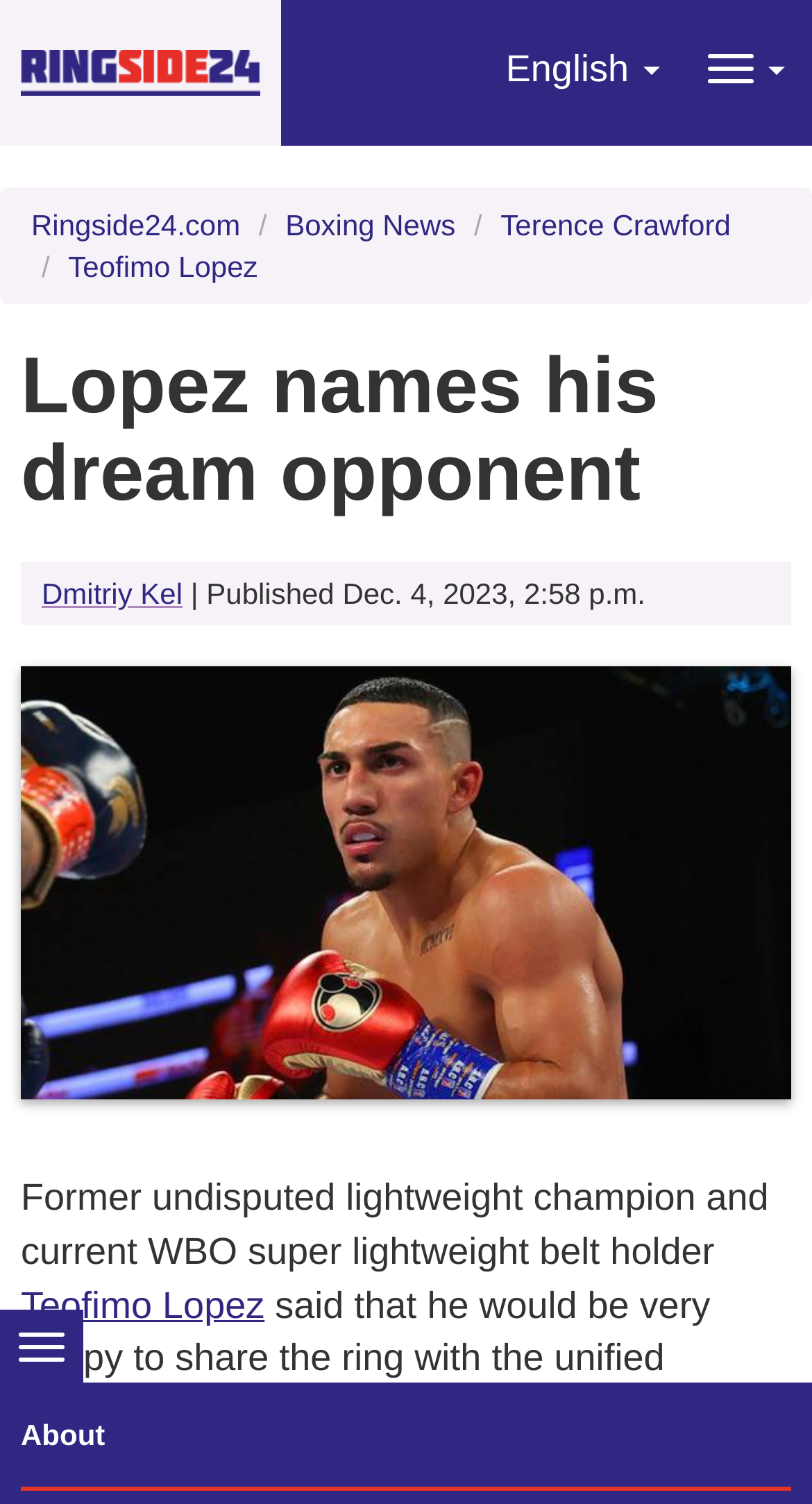Identify the bounding box coordinates for the UI element mentioned here: "About". Provide the coordinates as four float values between 0 and 1, i.e., [left, top, right, bottom].

[0.026, 0.943, 0.129, 0.965]